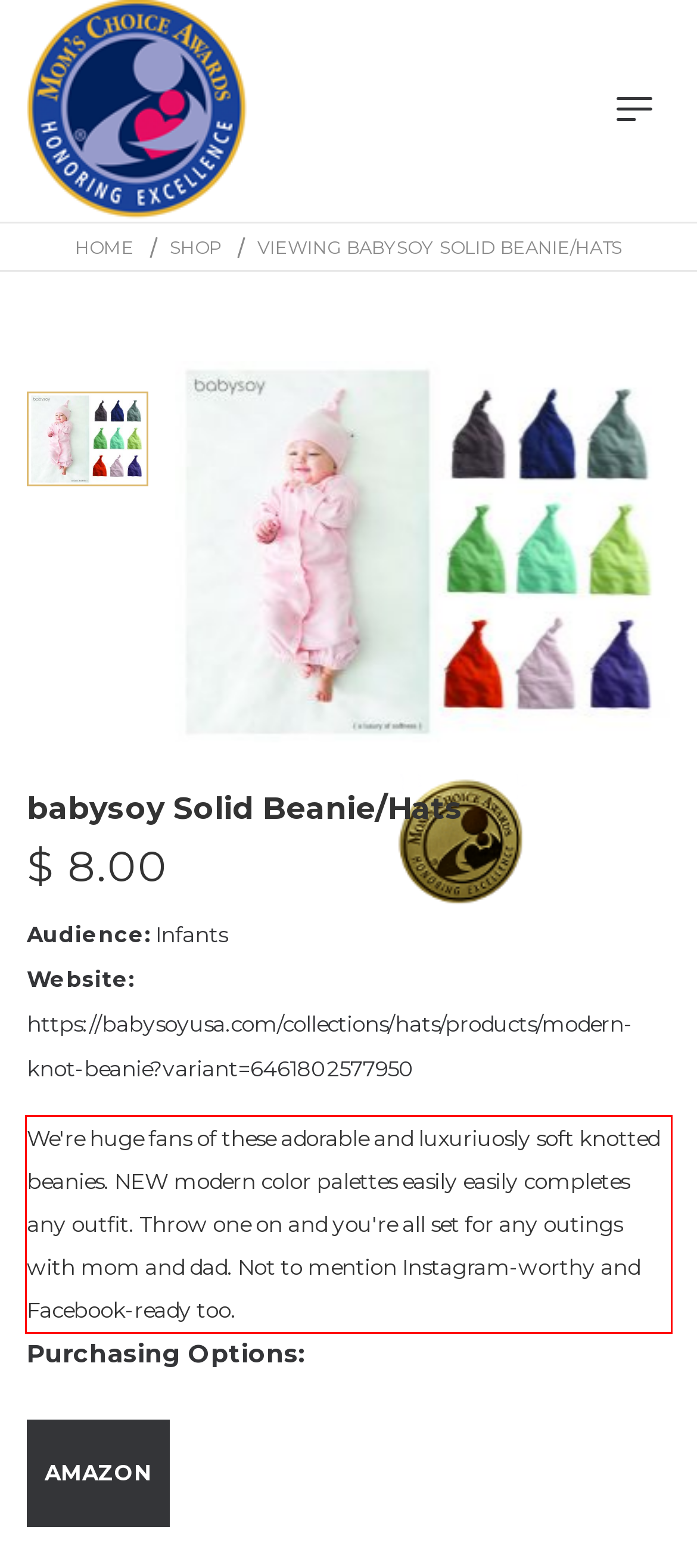You have a screenshot of a webpage with a red bounding box. Use OCR to generate the text contained within this red rectangle.

We're huge fans of these adorable and luxuriuosly soft knotted beanies. NEW modern color palettes easily easily completes any outfit. Throw one on and you're all set for any outings with mom and dad. Not to mention Instagram-worthy and Facebook-ready too.